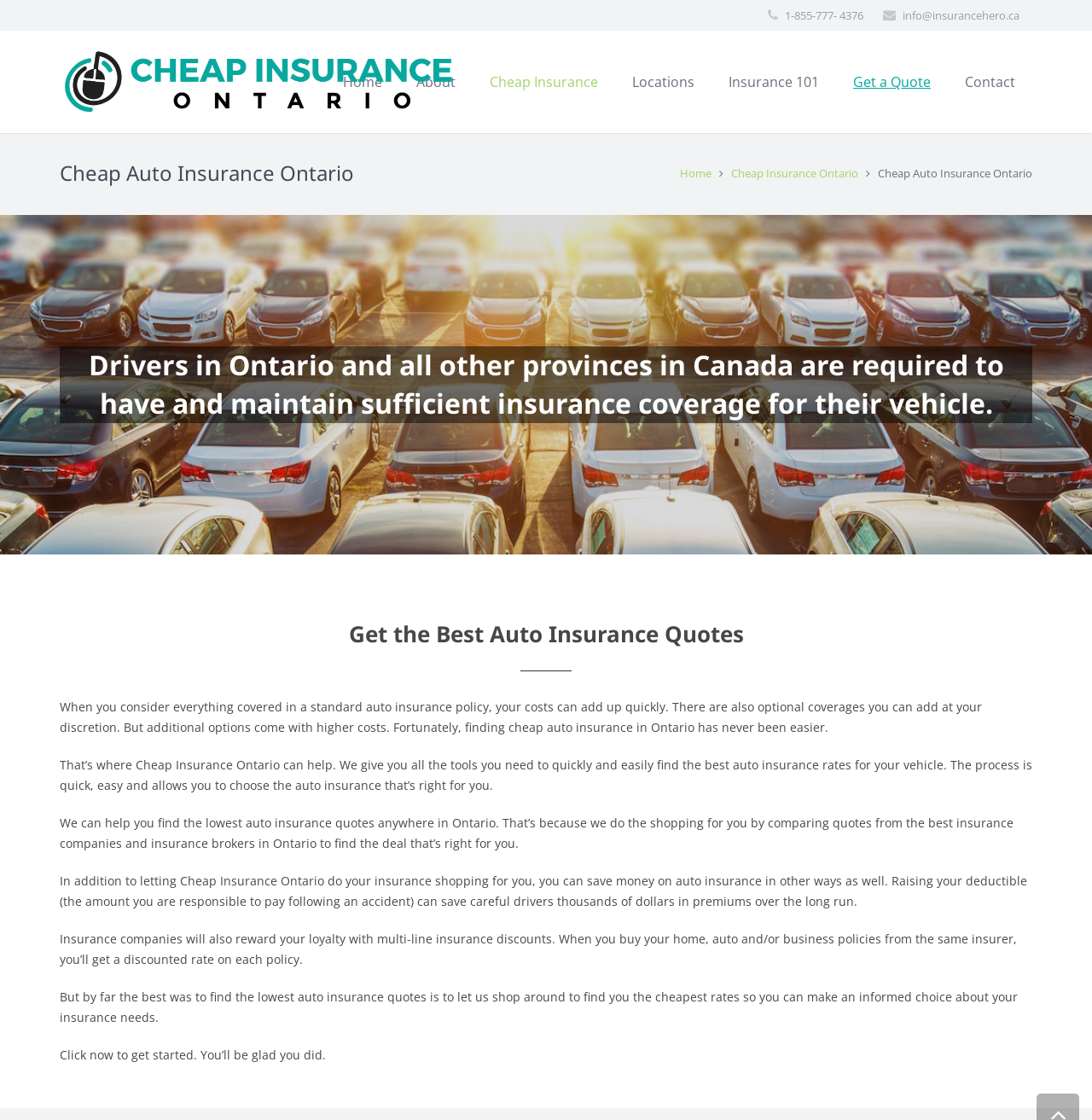Find the bounding box coordinates for the area that must be clicked to perform this action: "Go to the home page".

[0.298, 0.027, 0.366, 0.119]